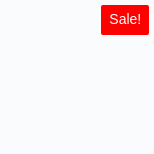Please study the image and answer the question comprehensively:
What does the red color of the 'Sale!' notification convey?

The caption states that the vibrant red color of the 'Sale!' notification contrasts sharply with the background, emphasizing urgency and encouraging potential customers to take advantage of discounted prices.